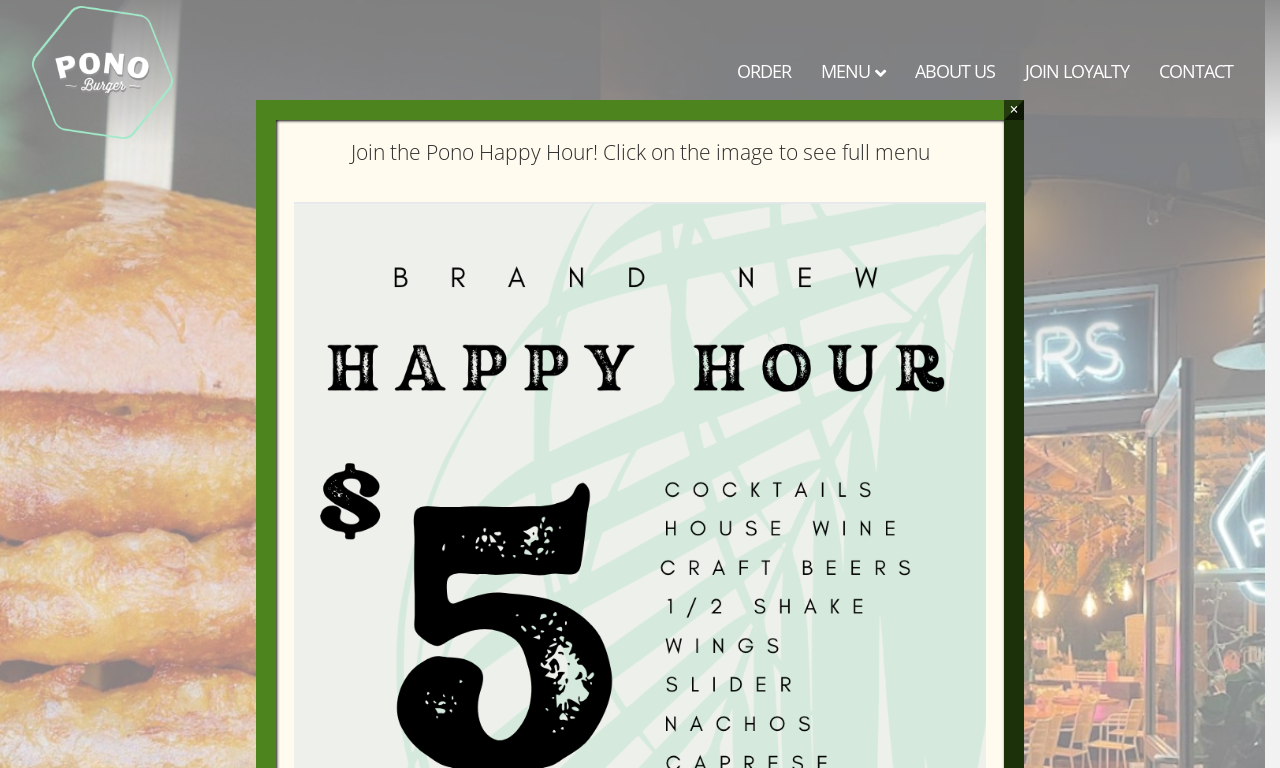Examine the image carefully and respond to the question with a detailed answer: 
What is the name of the burger joint?

The name of the burger joint can be found in the top-left corner of the webpage, where the logo 'Pono Burger' is displayed.